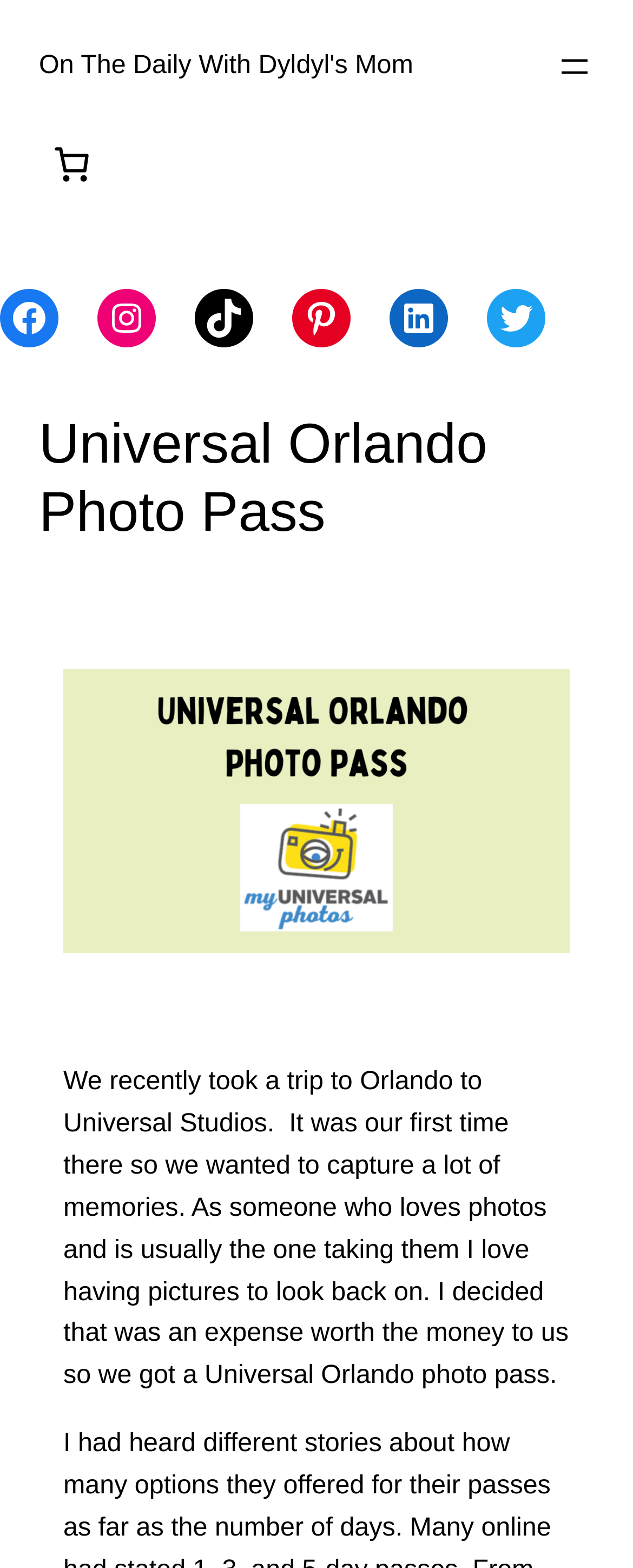Please determine the bounding box coordinates of the area that needs to be clicked to complete this task: 'Read the blog post'. The coordinates must be four float numbers between 0 and 1, formatted as [left, top, right, bottom].

[0.1, 0.681, 0.898, 0.886]